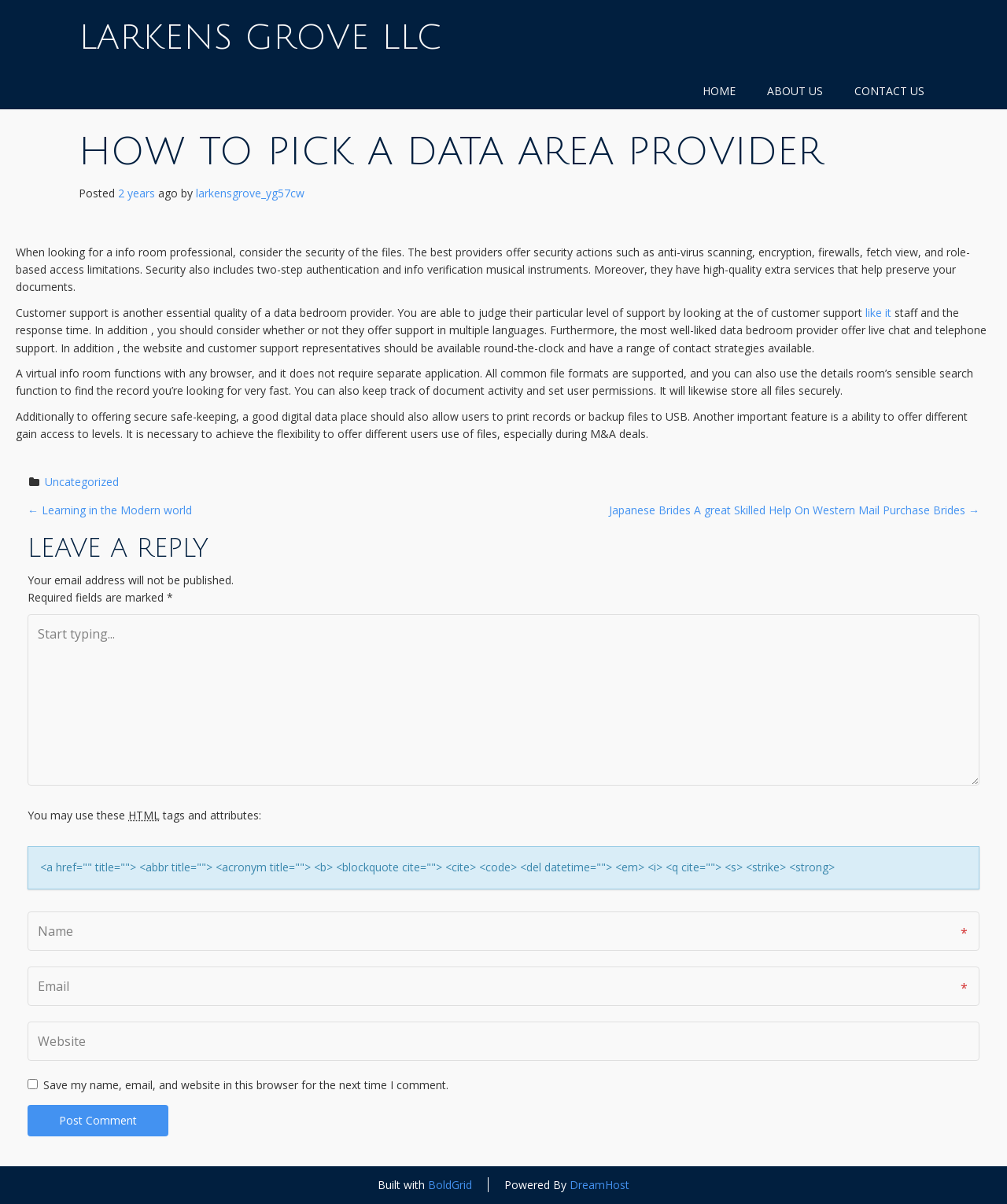Pinpoint the bounding box coordinates for the area that should be clicked to perform the following instruction: "Click the 'Post Comment' button".

[0.027, 0.917, 0.167, 0.944]